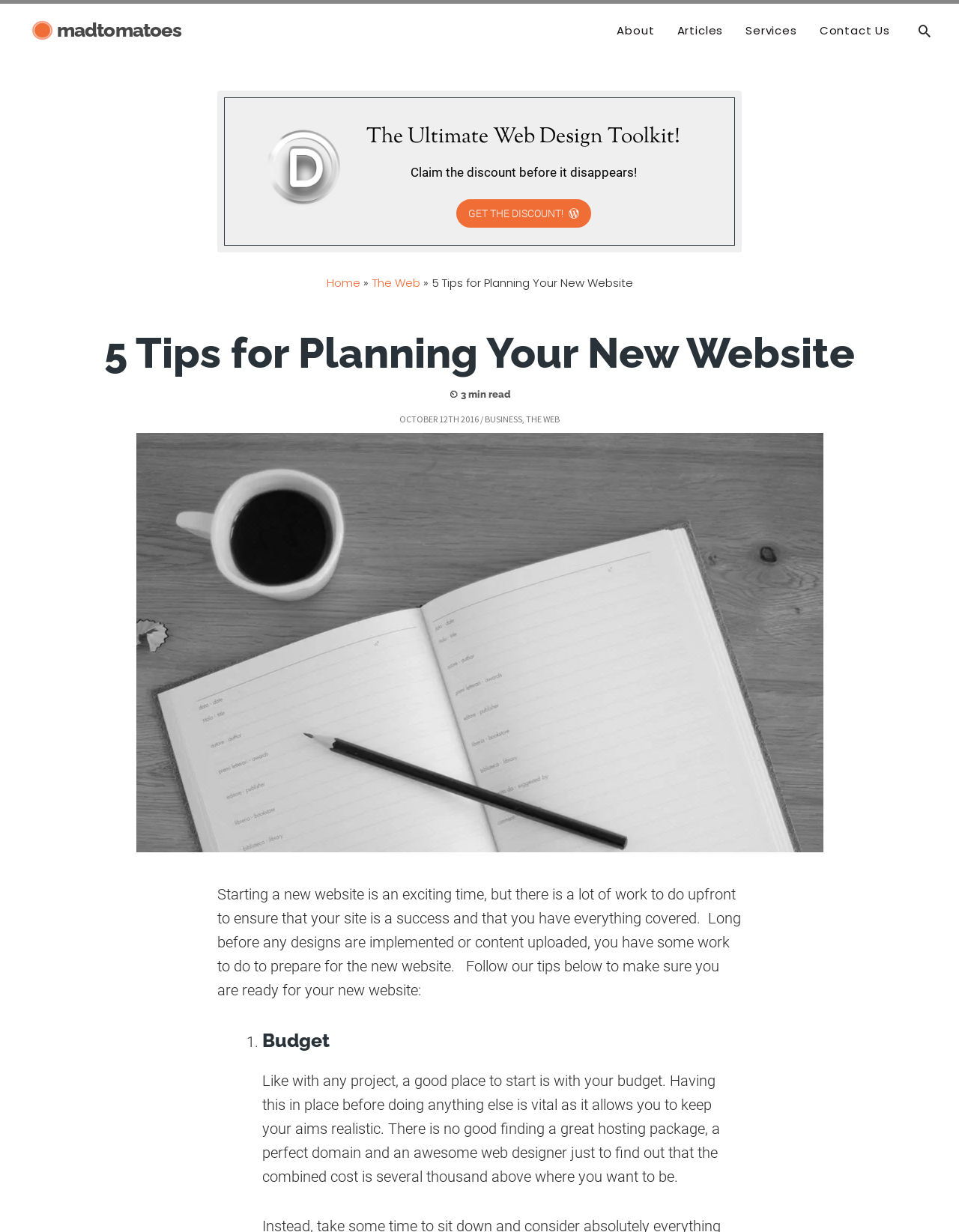Kindly determine the bounding box coordinates for the area that needs to be clicked to execute this instruction: "Get the discount by clicking on the 'GET THE DISCOUNT!' button".

[0.476, 0.161, 0.616, 0.185]